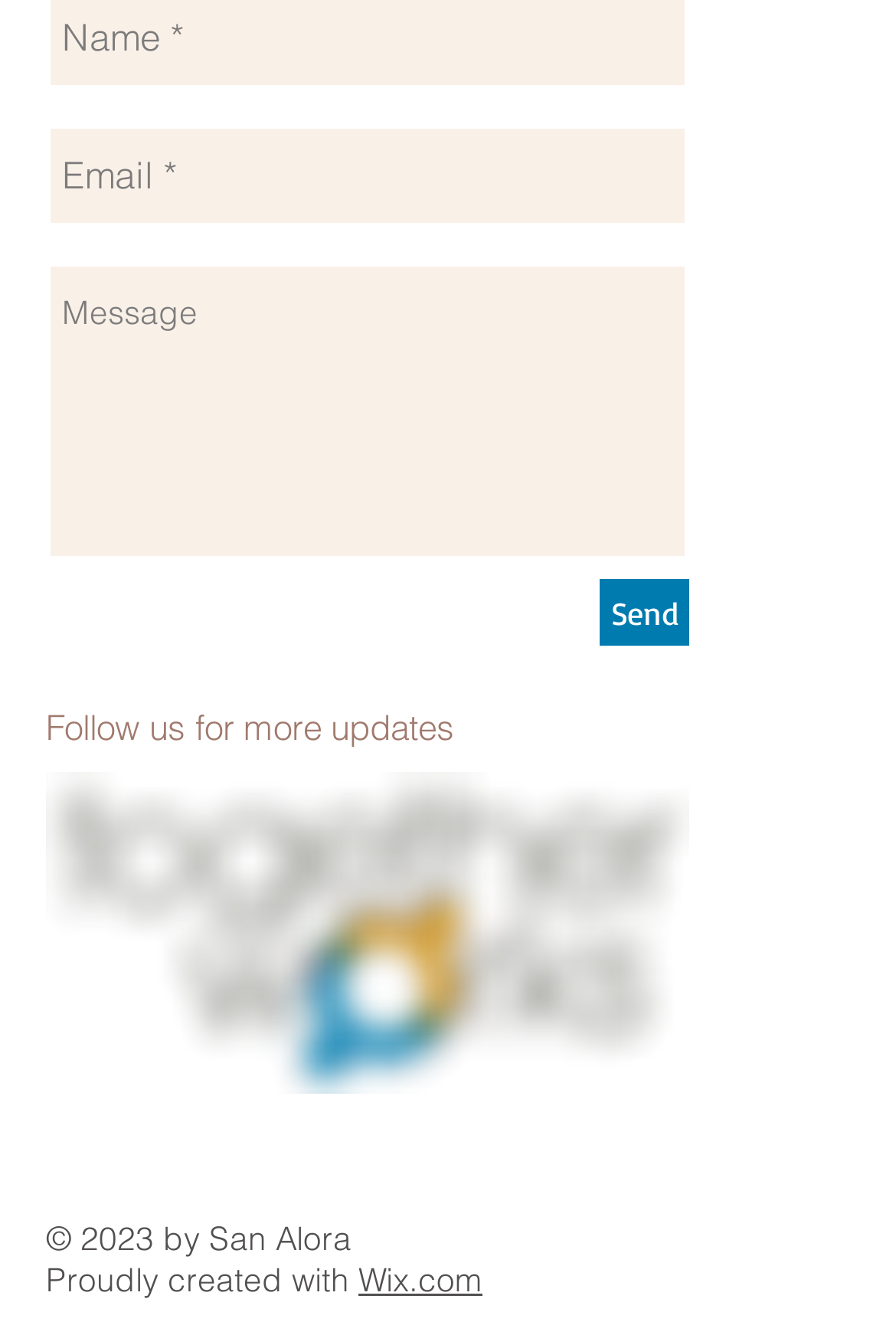What is the purpose of the textbox at the top?
Answer with a single word or phrase by referring to the visual content.

Email input